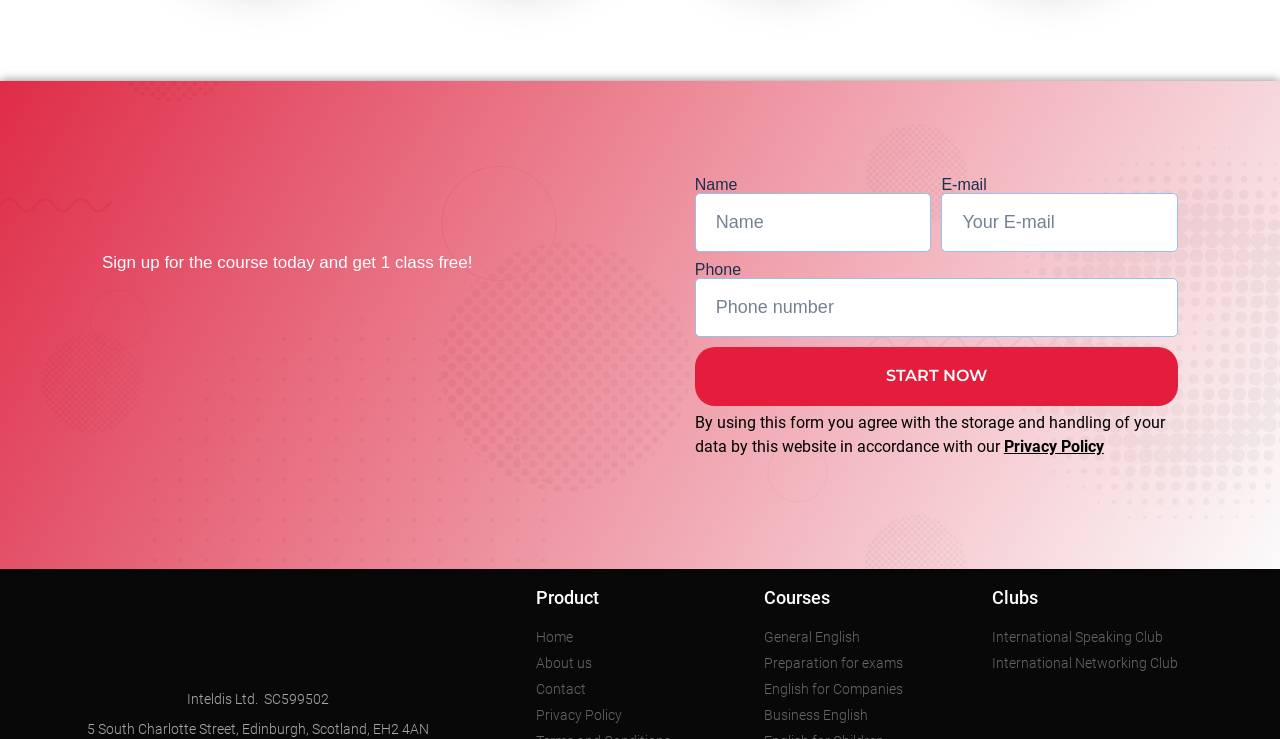What is the purpose of the form on the webpage?
Refer to the image and provide a concise answer in one word or phrase.

To agree with data storage and handling